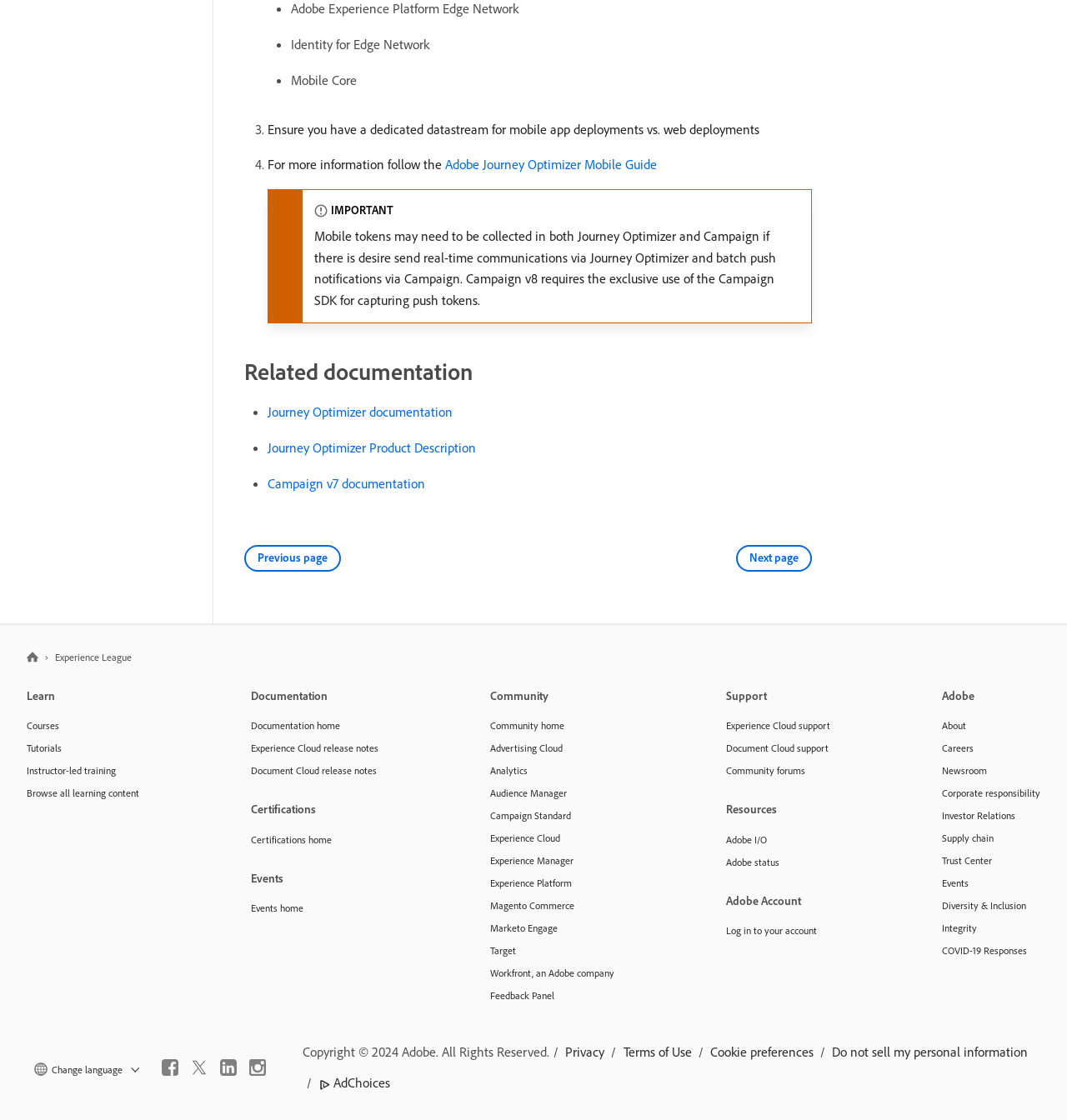Pinpoint the bounding box coordinates of the area that should be clicked to complete the following instruction: "Click on 'Journey Optimizer documentation'". The coordinates must be given as four float numbers between 0 and 1, i.e., [left, top, right, bottom].

[0.251, 0.36, 0.424, 0.375]